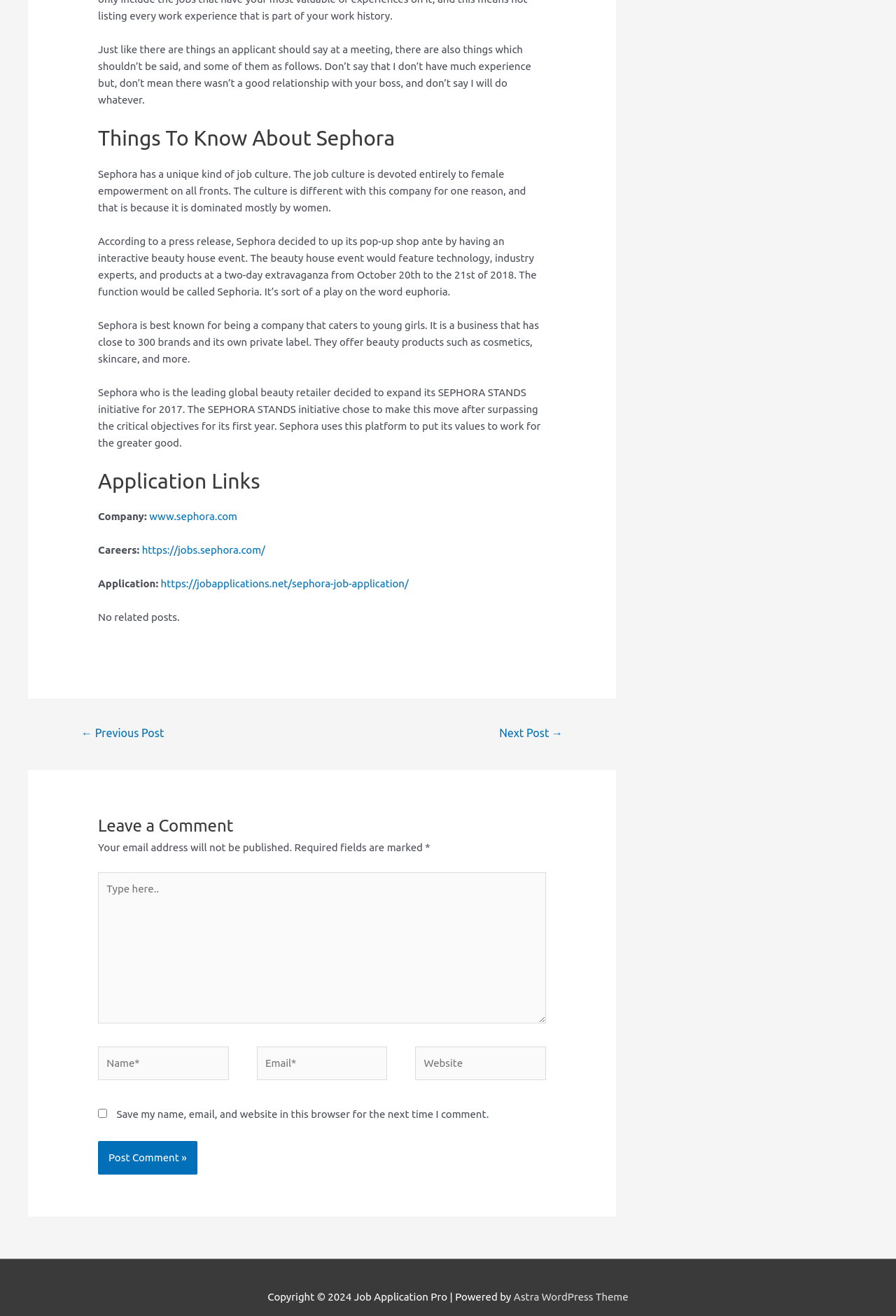Examine the screenshot and answer the question in as much detail as possible: What is the purpose of the SEPHORA STANDS initiative?

According to the text 'Sephora uses this platform to put its values to work for the greater good', the purpose of the SEPHORA STANDS initiative is to put values to work for the greater good.